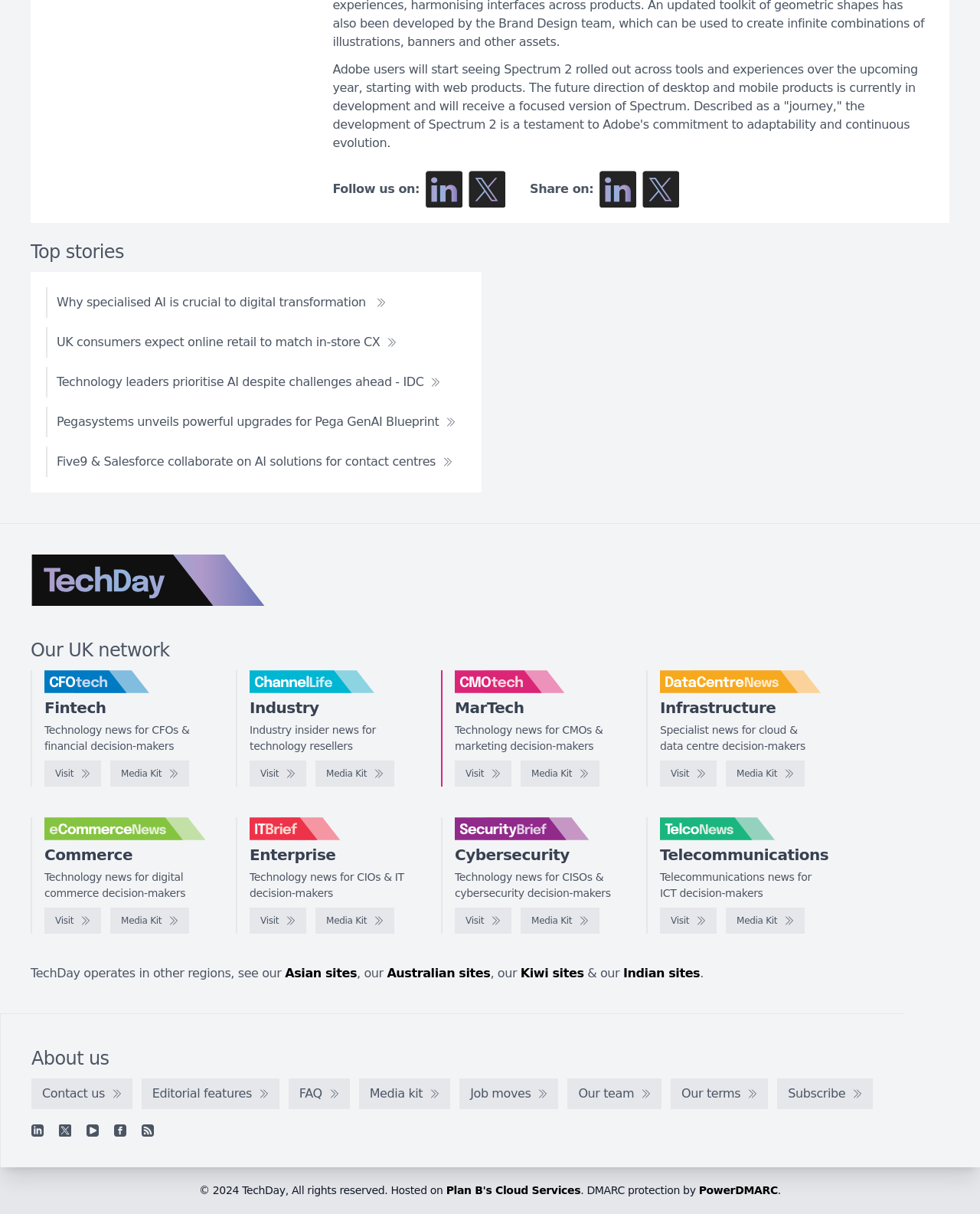Please find the bounding box coordinates of the element that you should click to achieve the following instruction: "Follow us on LinkedIn". The coordinates should be presented as four float numbers between 0 and 1: [left, top, right, bottom].

[0.434, 0.141, 0.472, 0.171]